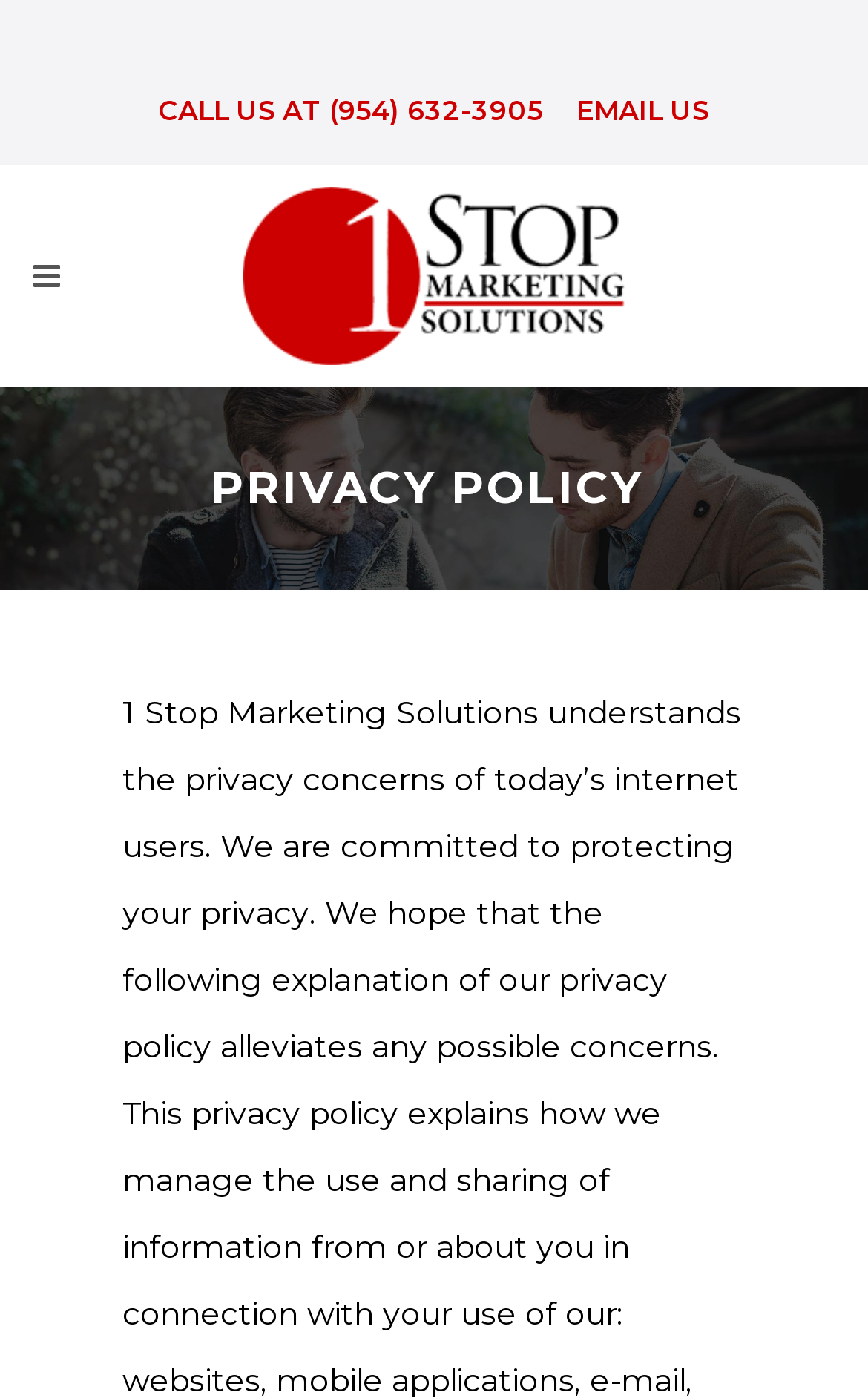What is the method to contact the company?
Make sure to answer the question with a detailed and comprehensive explanation.

I determined the methods of contact by looking at the links 'CALL US AT (954) 632-3905' and 'EMAIL US' which are located at the top of the page, indicating that the company can be contacted via phone or email.